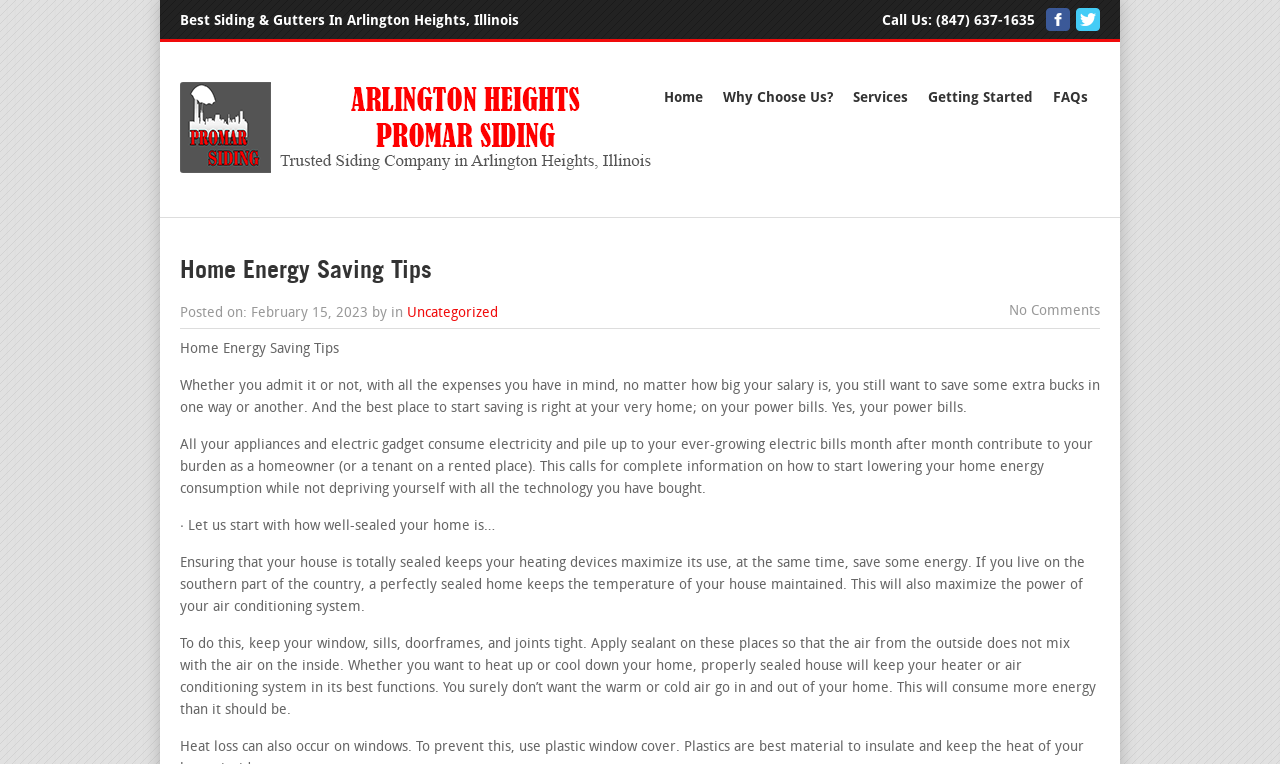Identify the bounding box of the UI element described as follows: "Why Choose Us?". Provide the coordinates as four float numbers in the range of 0 to 1 [left, top, right, bottom].

[0.559, 0.107, 0.657, 0.149]